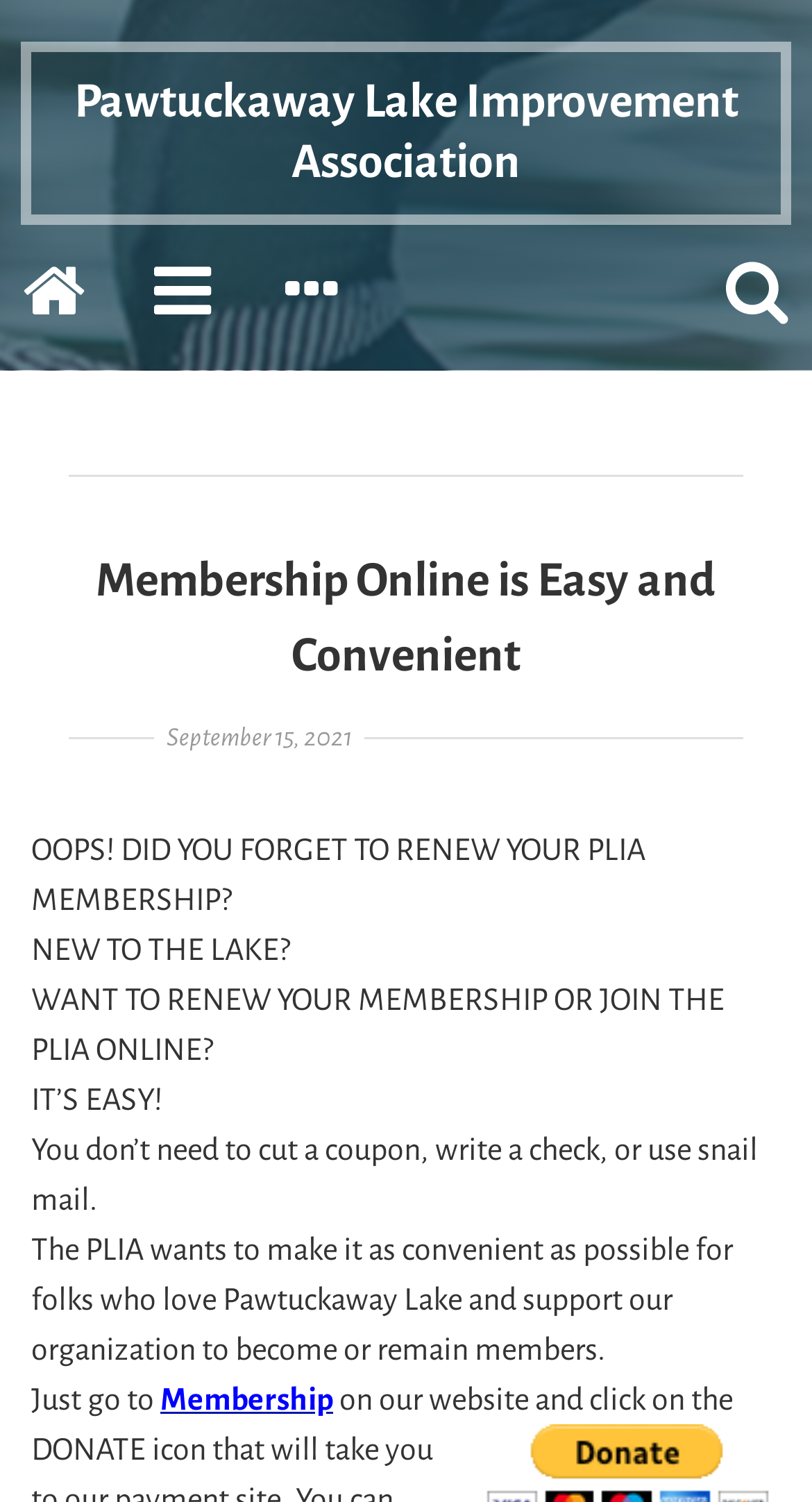Identify the bounding box for the described UI element: "September 15, 2021".

[0.205, 0.482, 0.433, 0.5]